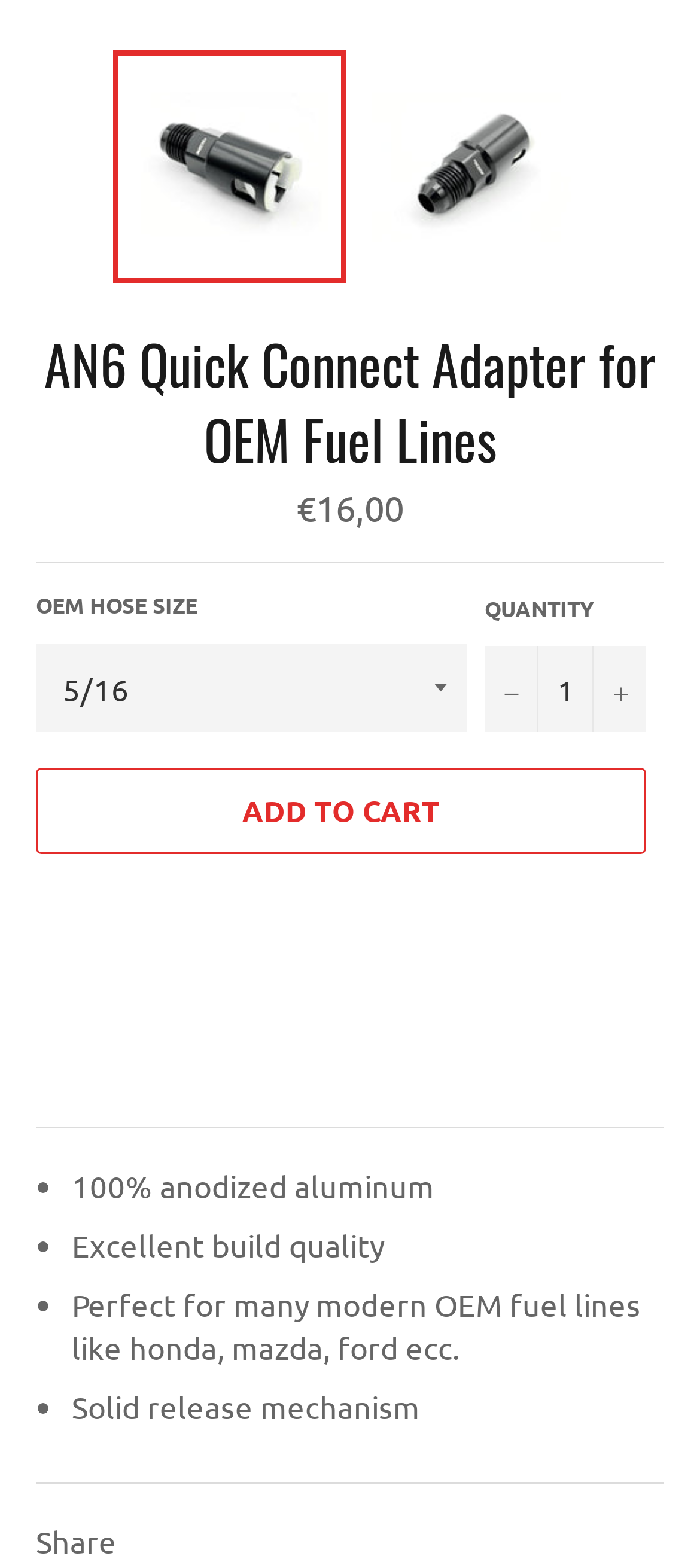Provide the bounding box coordinates for the UI element that is described by this text: "−". The coordinates should be in the form of four float numbers between 0 and 1: [left, top, right, bottom].

[0.692, 0.412, 0.769, 0.467]